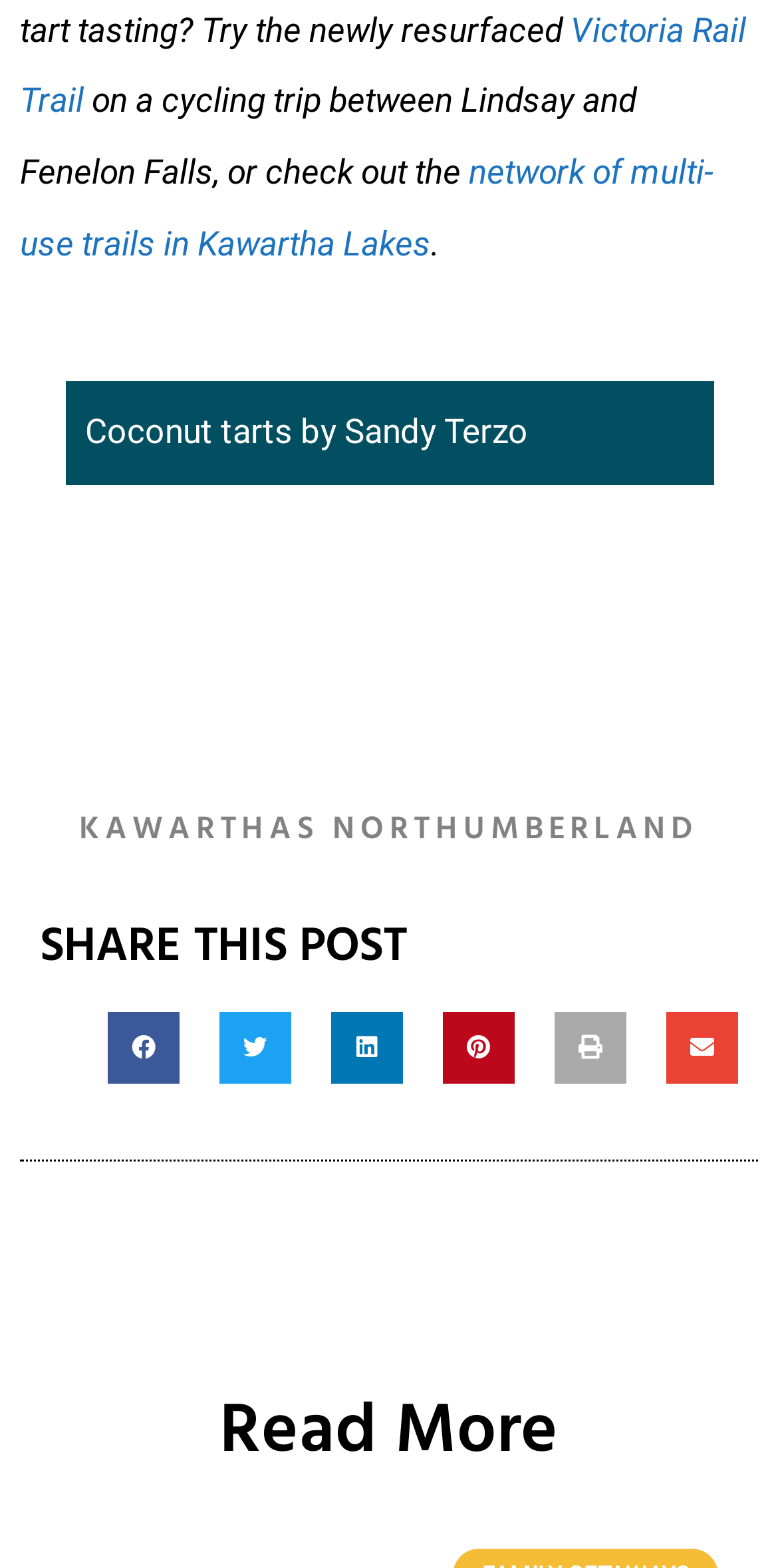From the webpage screenshot, predict the bounding box of the UI element that matches this description: "aria-label="Share on twitter"".

[0.282, 0.645, 0.374, 0.691]